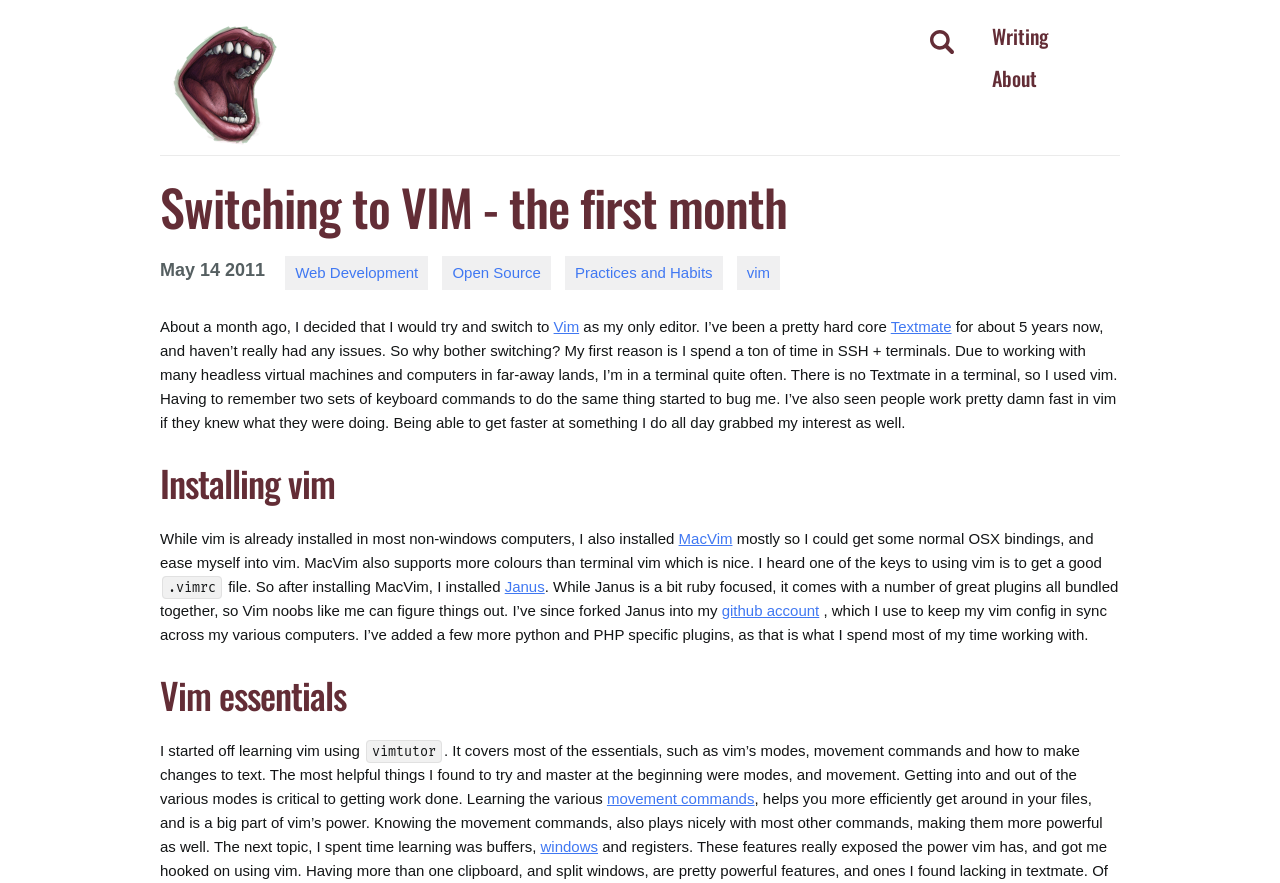Find the bounding box coordinates corresponding to the UI element with the description: "Practices and Habits". The coordinates should be formatted as [left, top, right, bottom], with values as floats between 0 and 1.

[0.441, 0.29, 0.565, 0.328]